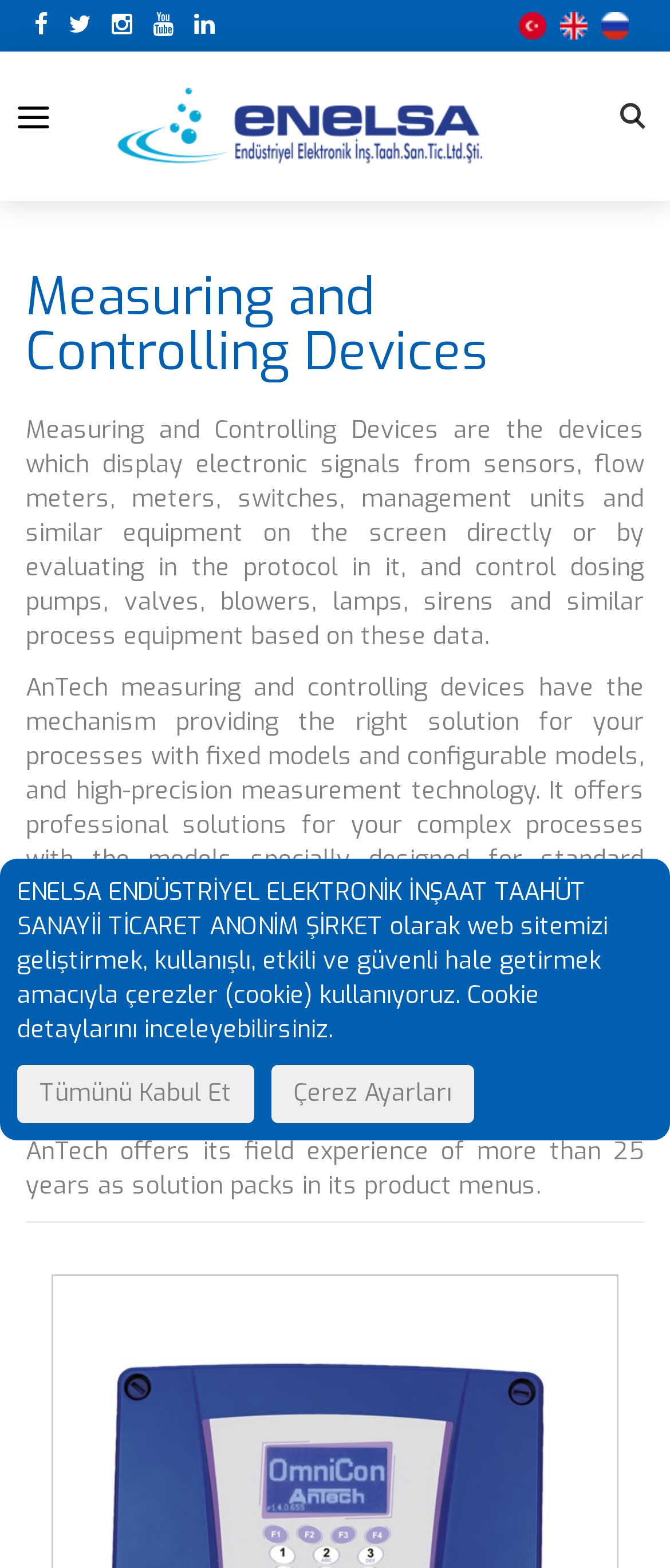Identify the bounding box coordinates of the region that needs to be clicked to carry out this instruction: "Go to the link with a house icon". Provide these coordinates as four float numbers ranging from 0 to 1, i.e., [left, top, right, bottom].

[0.051, 0.005, 0.082, 0.026]